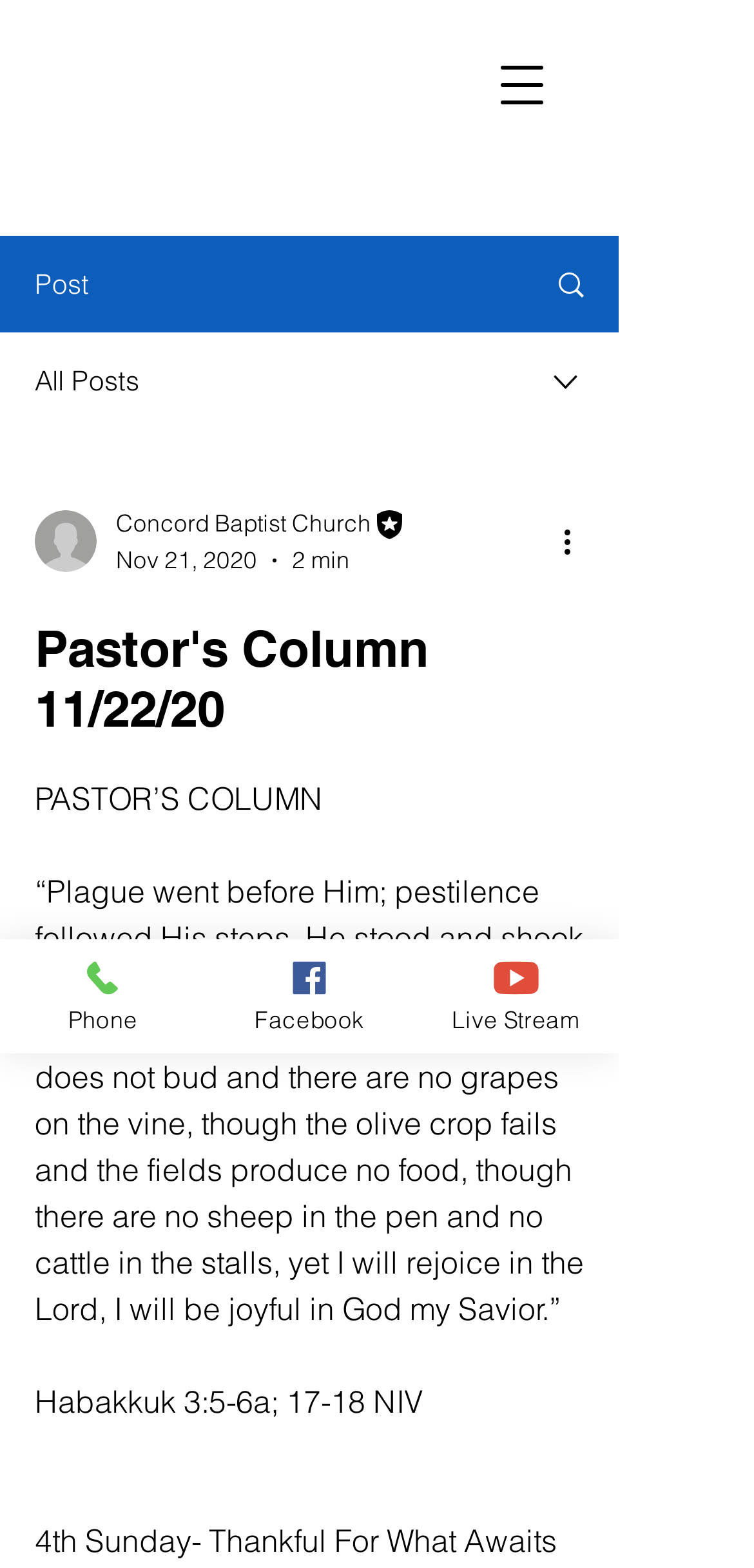Can you find the bounding box coordinates for the element that needs to be clicked to execute this instruction: "Open navigation menu"? The coordinates should be given as four float numbers between 0 and 1, i.e., [left, top, right, bottom].

[0.641, 0.03, 0.744, 0.079]